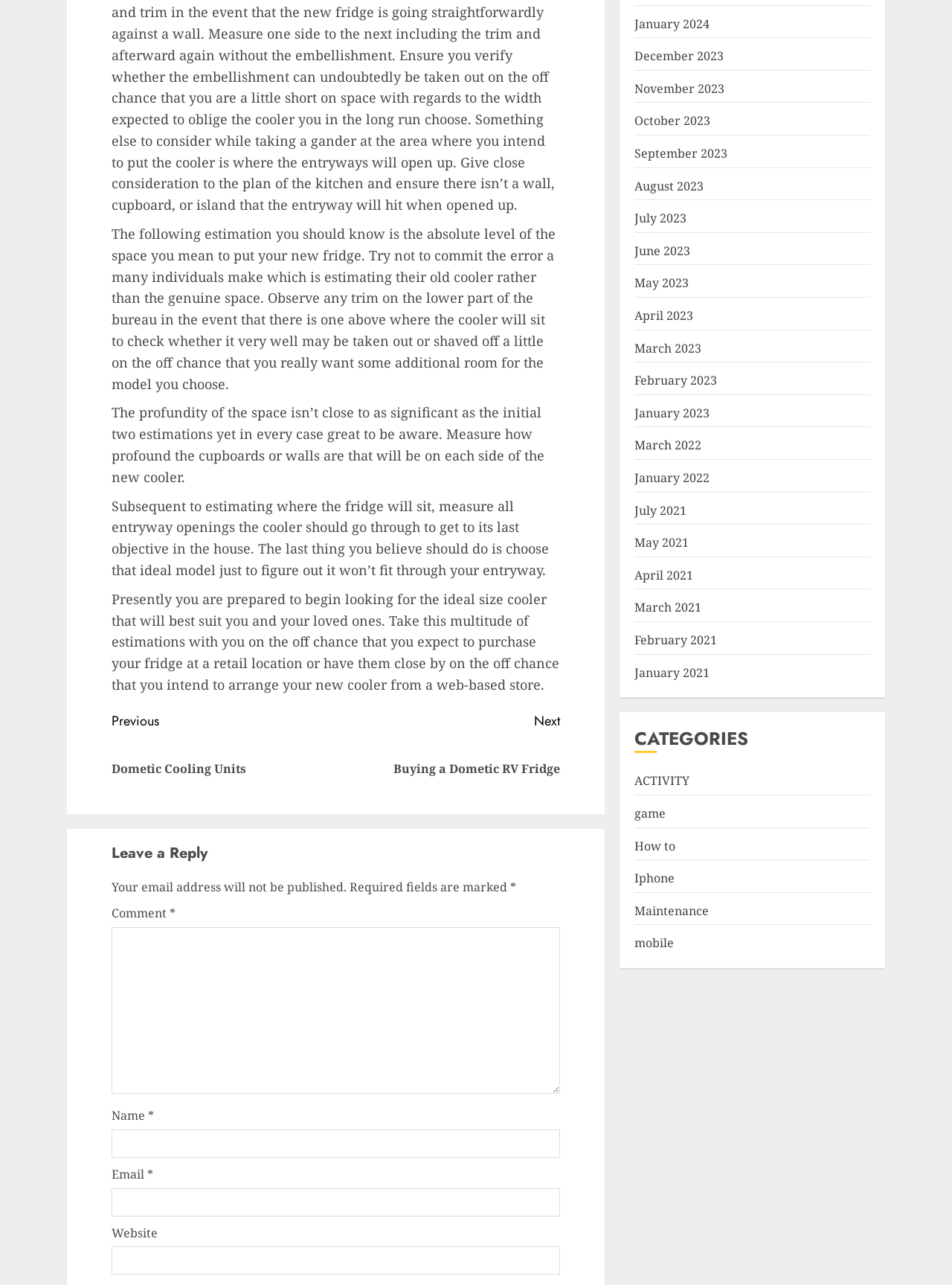Give a one-word or short phrase answer to this question: 
What is the purpose of measuring the depth of the space?

To be aware